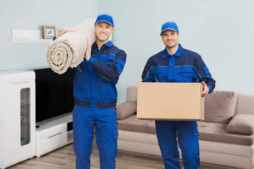Elaborate on the contents of the image in a comprehensive manner.

Two professional movers are depicted in the image, showcasing their readiness to assist with a move. The first mover, on the left, is holding a rolled-up rug, while the second mover, on the right, is carrying a cardboard box, indicating they are prepared to handle various types of items during the moving process. Both men are dressed in blue uniforms, providing a cohesive and professional appearance. The backdrop features a modern interior with a light blue wall and a cozy couch, suggesting a residential setting where they are likely preparing to help a client relocate. Their expressions convey confidence and a commitment to quality service, embodying the reliability expected from a moving company.